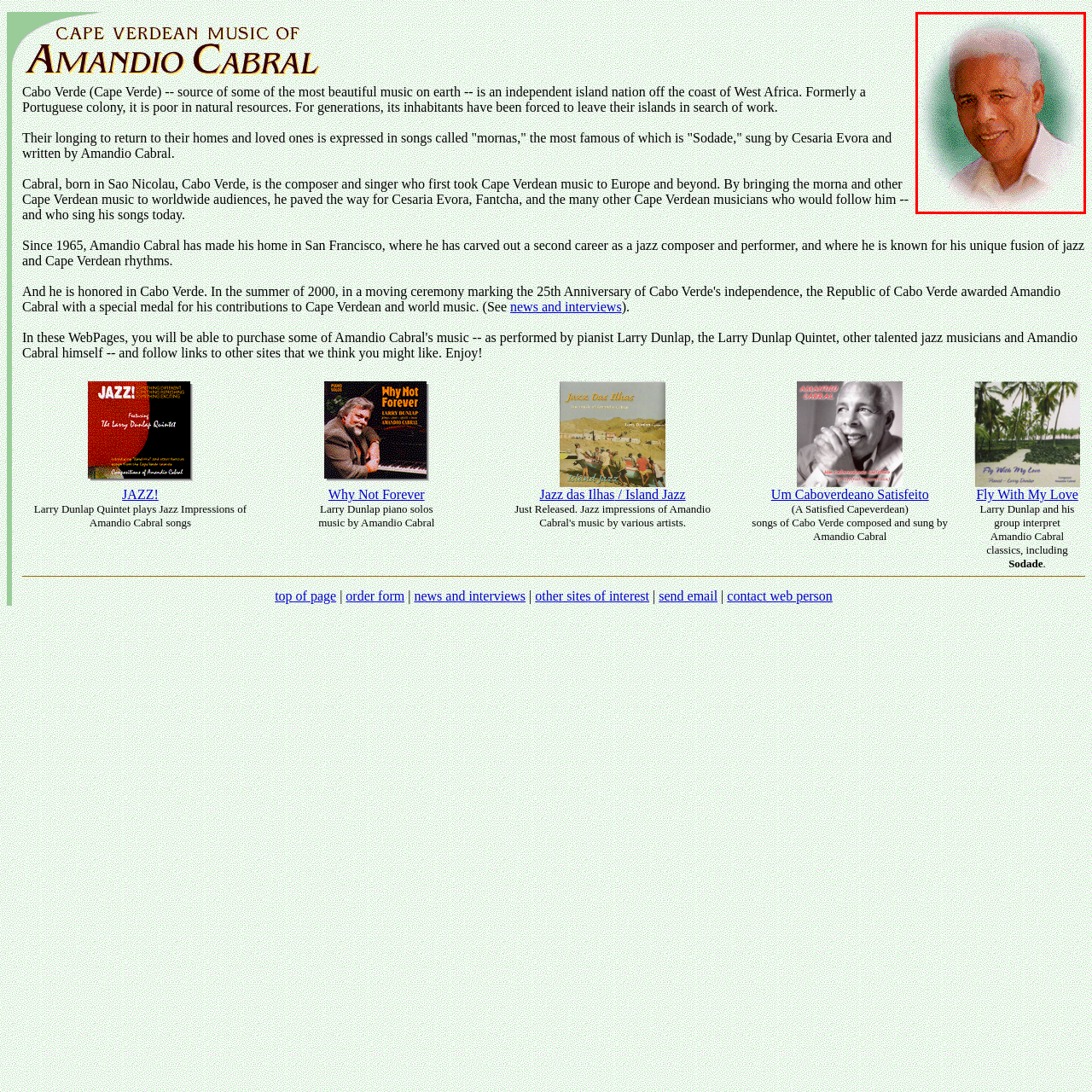Offer a complete and descriptive caption for the image marked by the red box.

The image features Amandio Cabral, an influential figure in Cape Verdean music, known for his contributions as a composer and singer. He is depicted smiling warmly, showcasing a light-skinned man with short, silver hair, dressed in a light-colored shirt. This portrait highlights his approachable demeanor, reflecting his significant impact on the music scene of Cabo Verde and beyond. Cabral is renowned for pioneering the introduction of Cape Verdean musical styles, especially "mornas," to global audiences, paving the way for future artists like Cesaria Evora. His legacy is celebrated for integrating jazz with traditional Cape Verdean rhythms, particularly following his move to San Francisco, where he further enriched the cultural tapestry of his music.